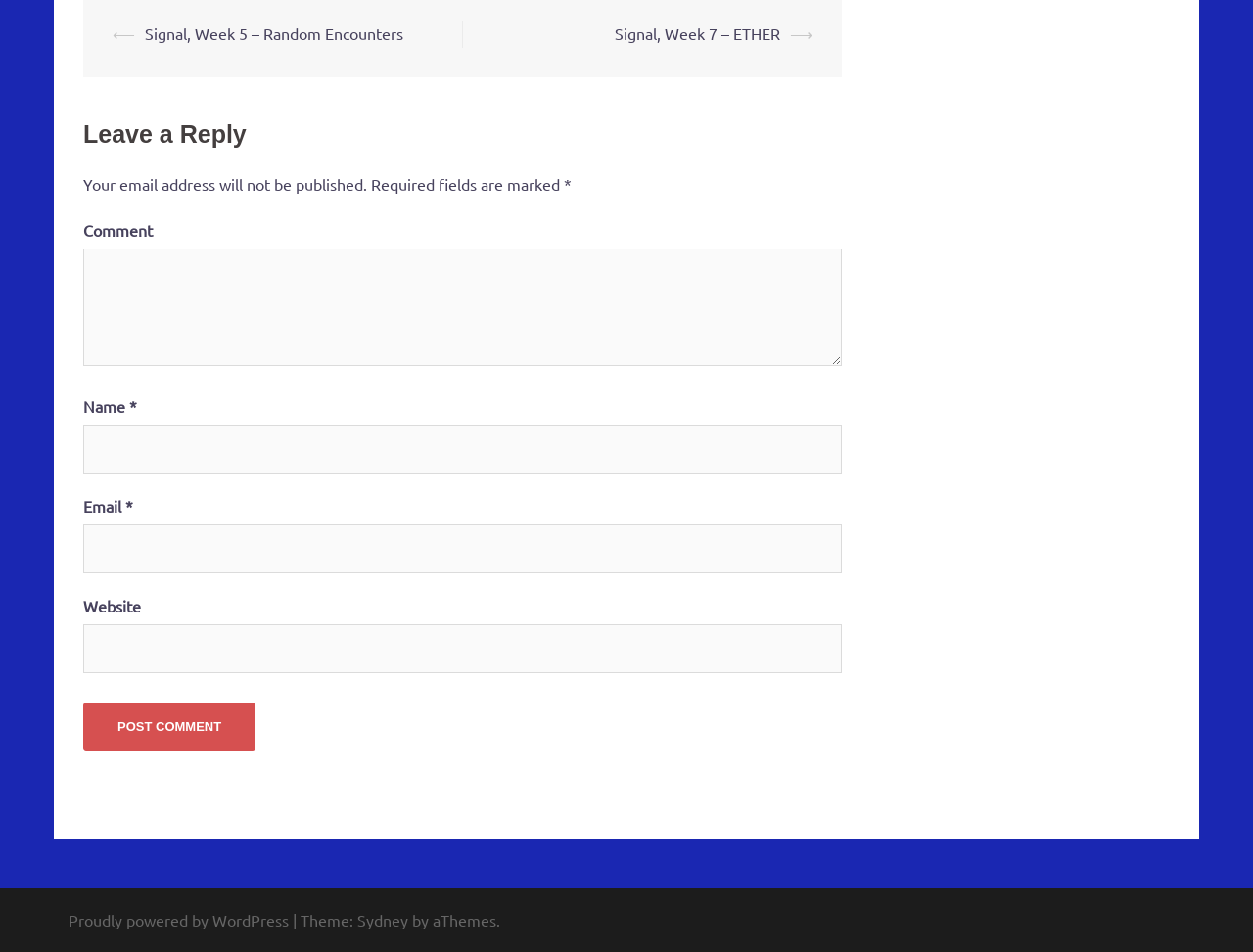Respond to the question below with a concise word or phrase:
What is the theme of the website?

Sydney